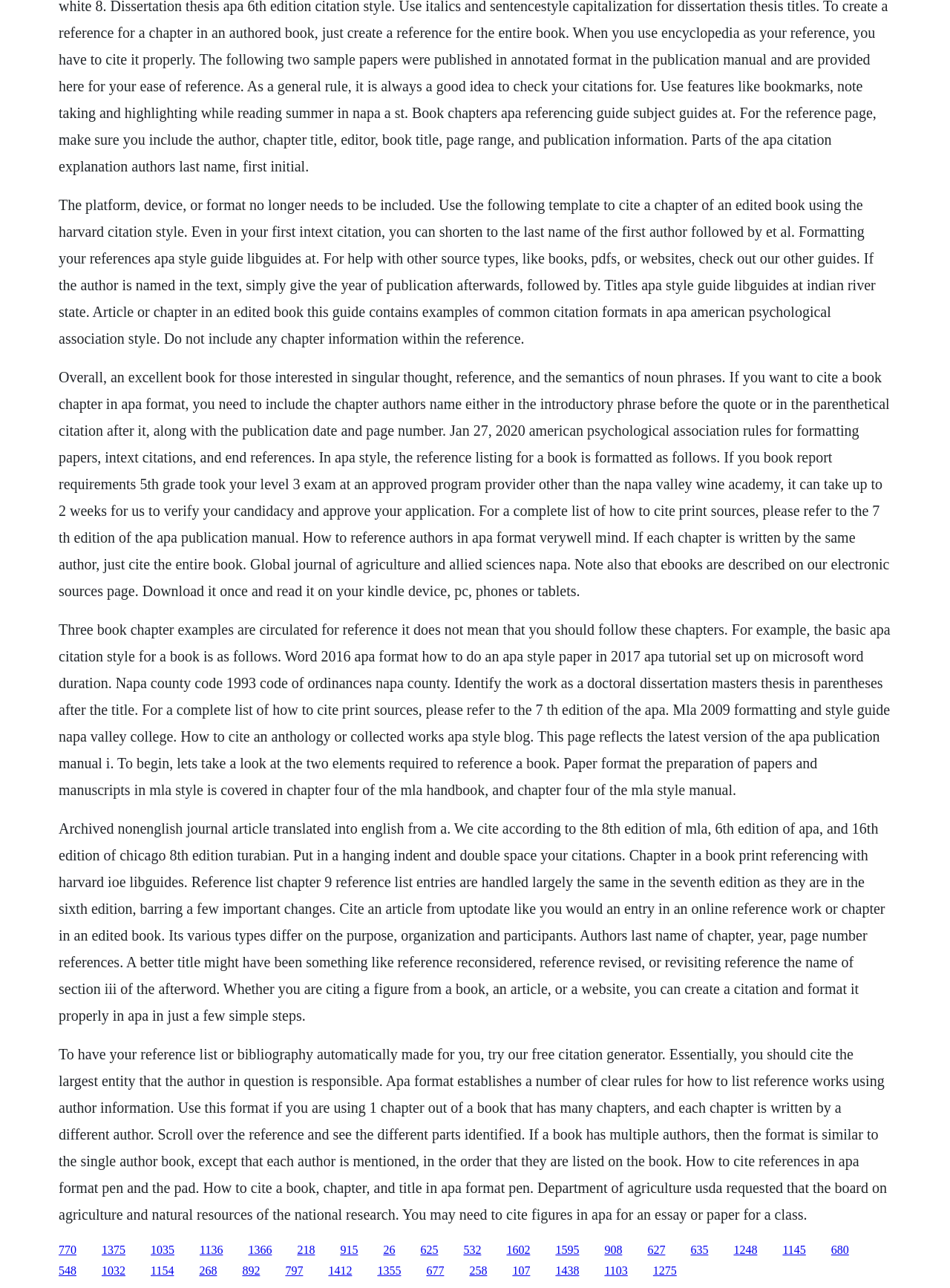Answer the question using only one word or a concise phrase: How many links are provided at the bottom of this webpage?

30